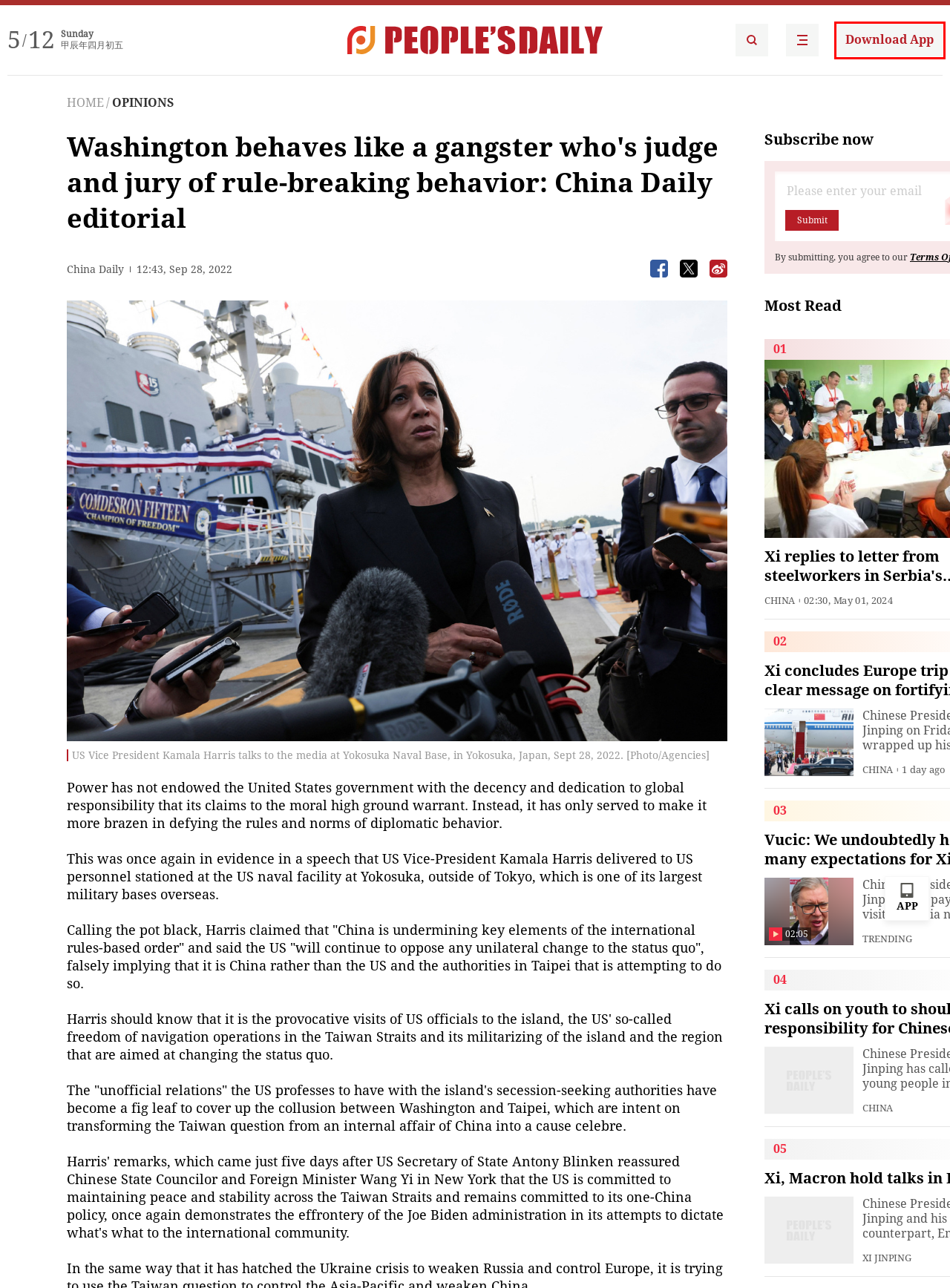Review the screenshot of a webpage that includes a red bounding box. Choose the webpage description that best matches the new webpage displayed after clicking the element within the bounding box. Here are the candidates:
A. About Us
B. People's Daily
C. People's Daily English language App - Homepage - Breaking News, China News, World News and Video
D. About PeopleDaily
E. Privacy policy
F. 全国互联网安全管理平台
G. ‎People's Daily-News from China on the App Store
H. People's Daily官方下载-People's Daily app 最新版本免费下载-应用宝官网

B